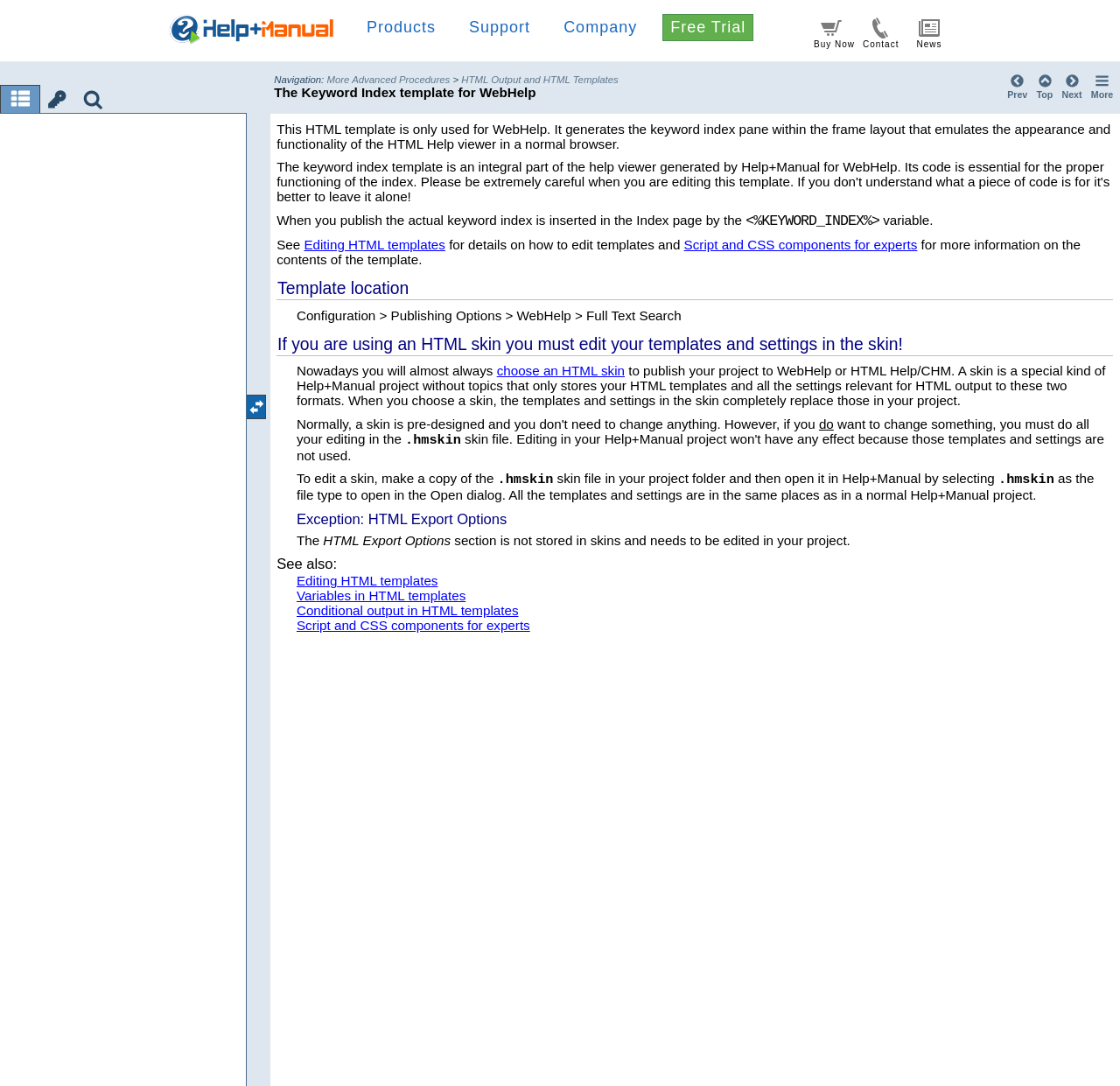What is a skin in Help+Manual?
Please answer the question with as much detail as possible using the screenshot.

A skin in Help+Manual is a special kind of project that stores HTML templates and settings relevant for HTML output to WebHelp or HTML Help/CHM formats. It completely replaces the templates and settings in a normal project.